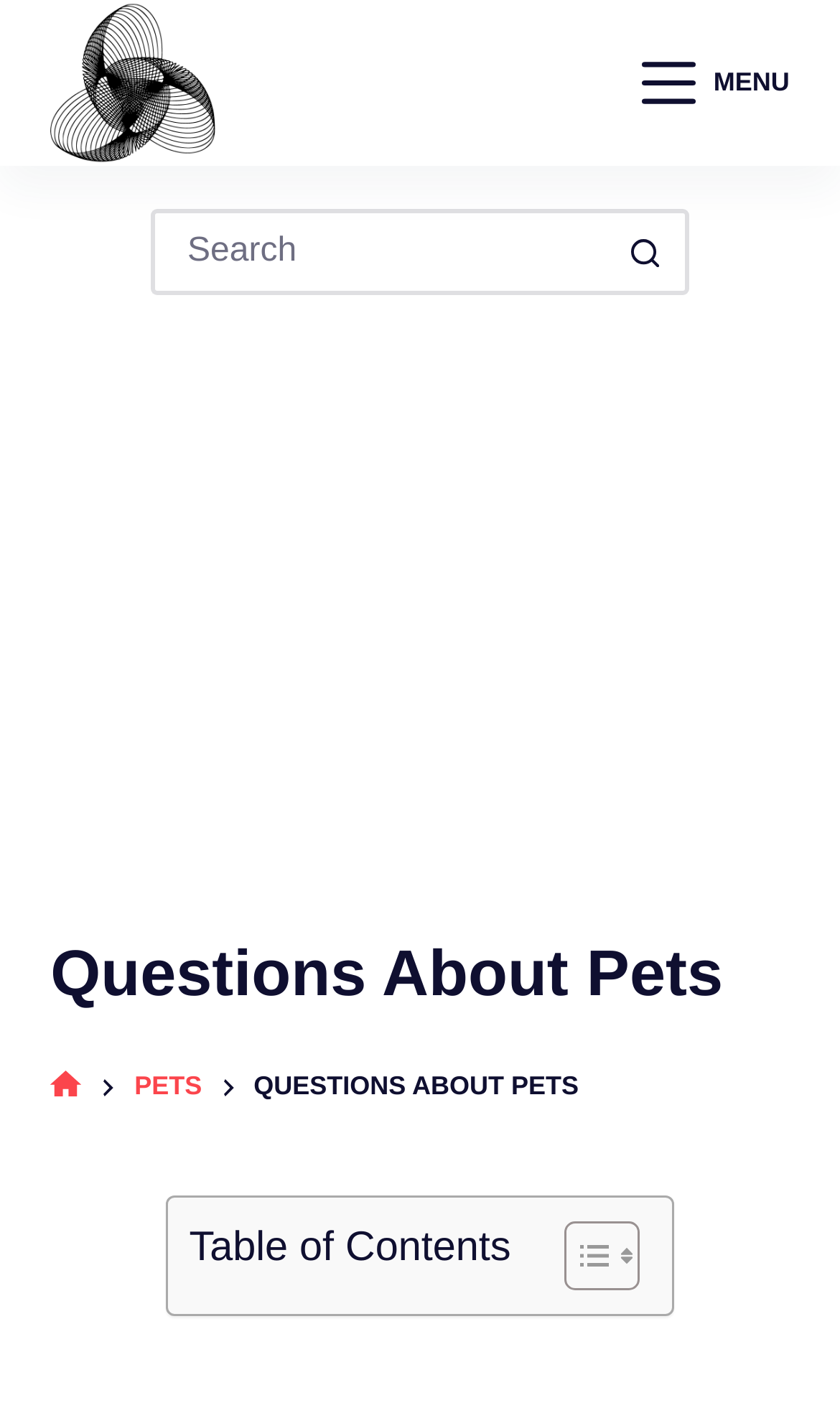Determine the bounding box coordinates of the section I need to click to execute the following instruction: "Go to 'HOME' page". Provide the coordinates as four float numbers between 0 and 1, i.e., [left, top, right, bottom].

[0.06, 0.757, 0.098, 0.788]